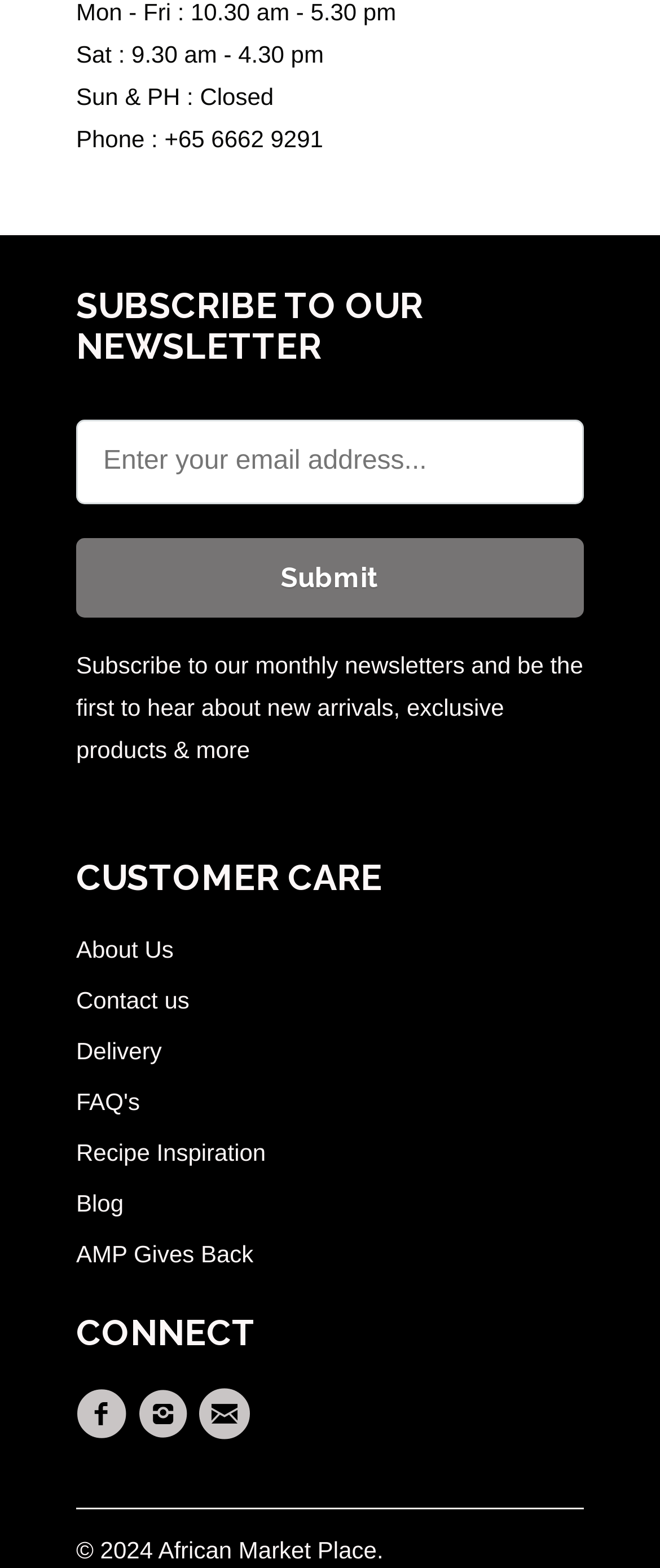What are the operating hours on Saturday? Refer to the image and provide a one-word or short phrase answer.

9.30 am - 4.30 pm